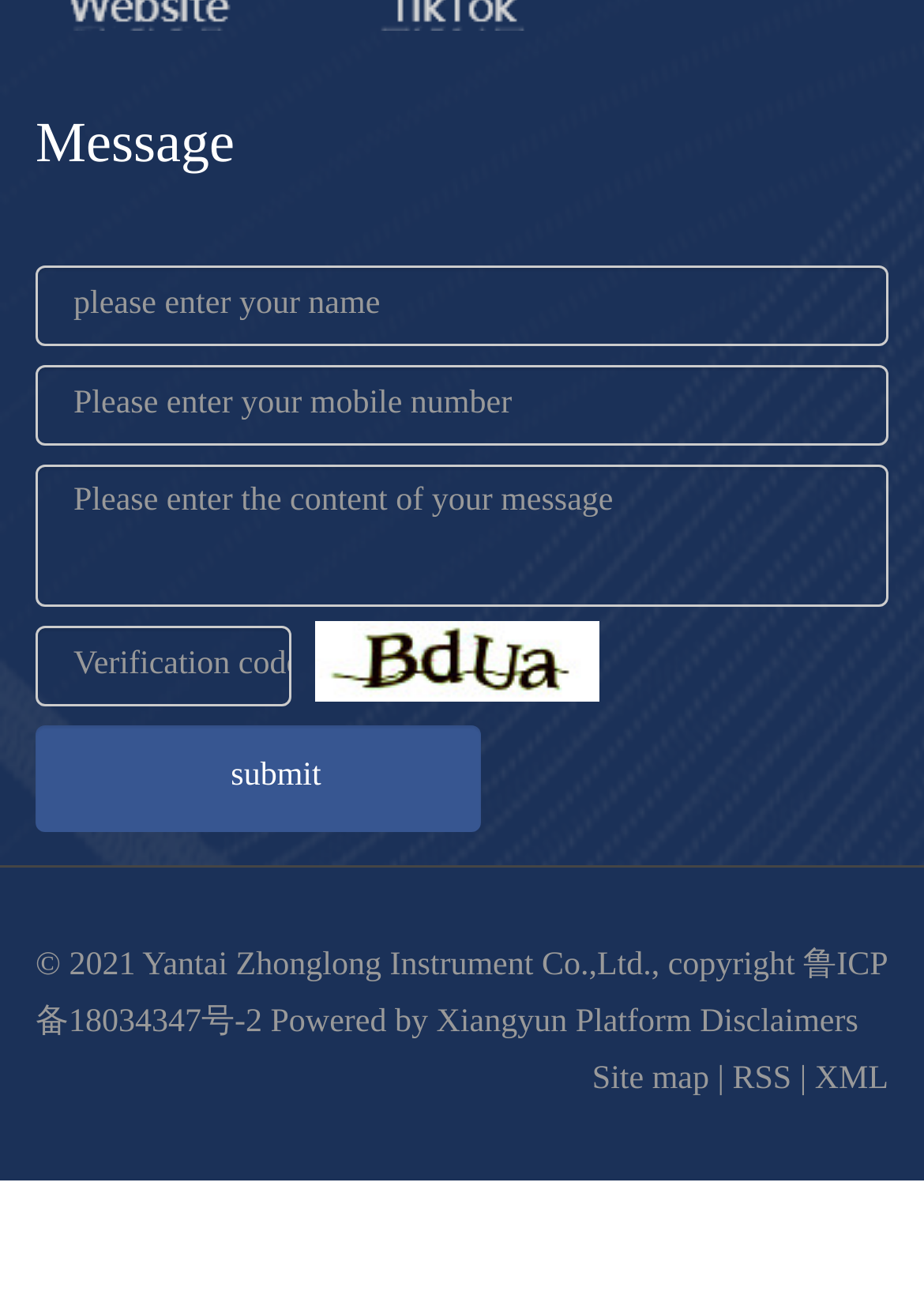What is the function of the button?
Answer briefly with a single word or phrase based on the image.

To submit the form